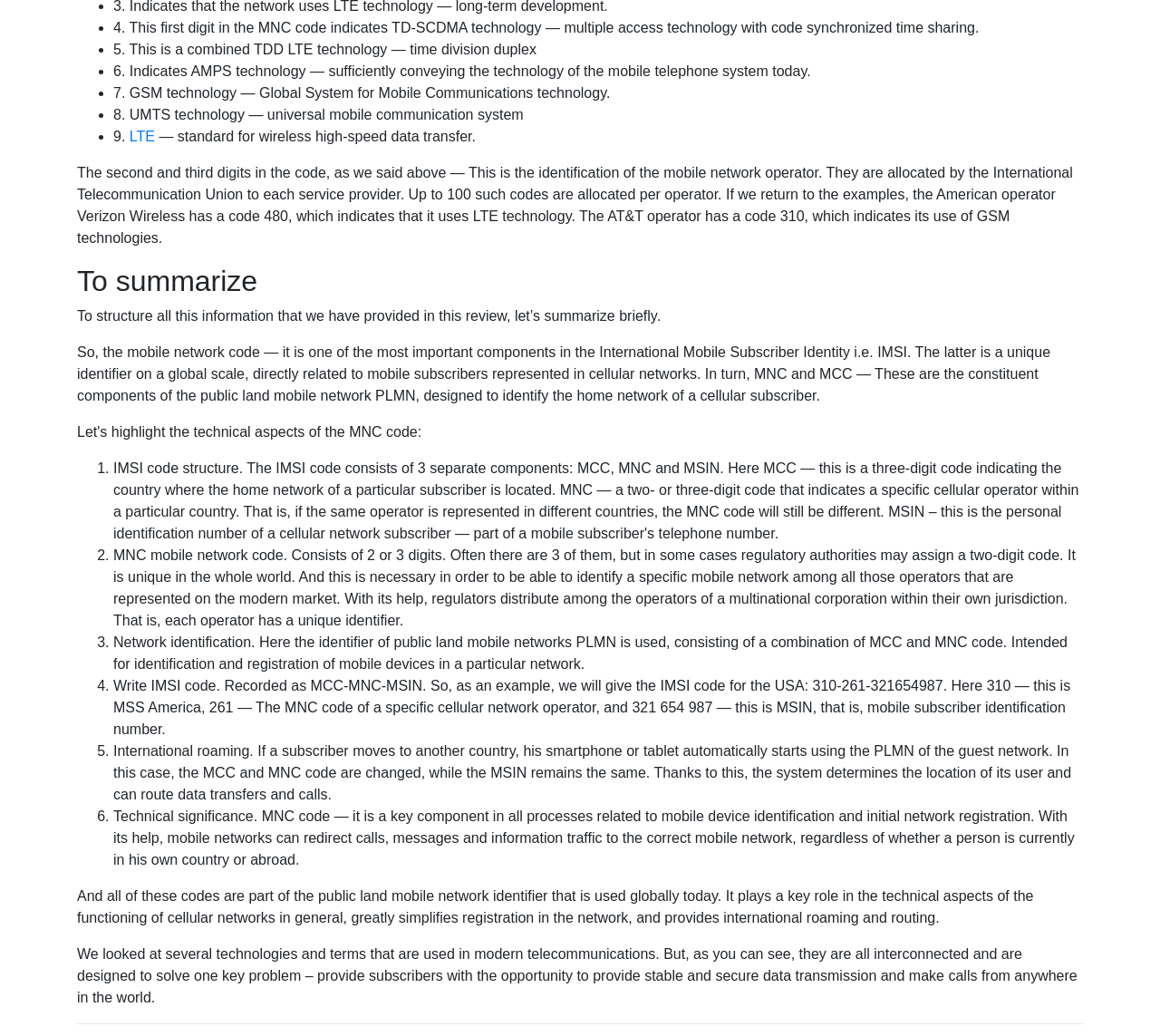Find the bounding box coordinates of the area that needs to be clicked in order to achieve the following instruction: "Click on the link 'LTE'". The coordinates should be specified as four float numbers between 0 and 1, i.e., [left, top, right, bottom].

[0.112, 0.124, 0.134, 0.139]